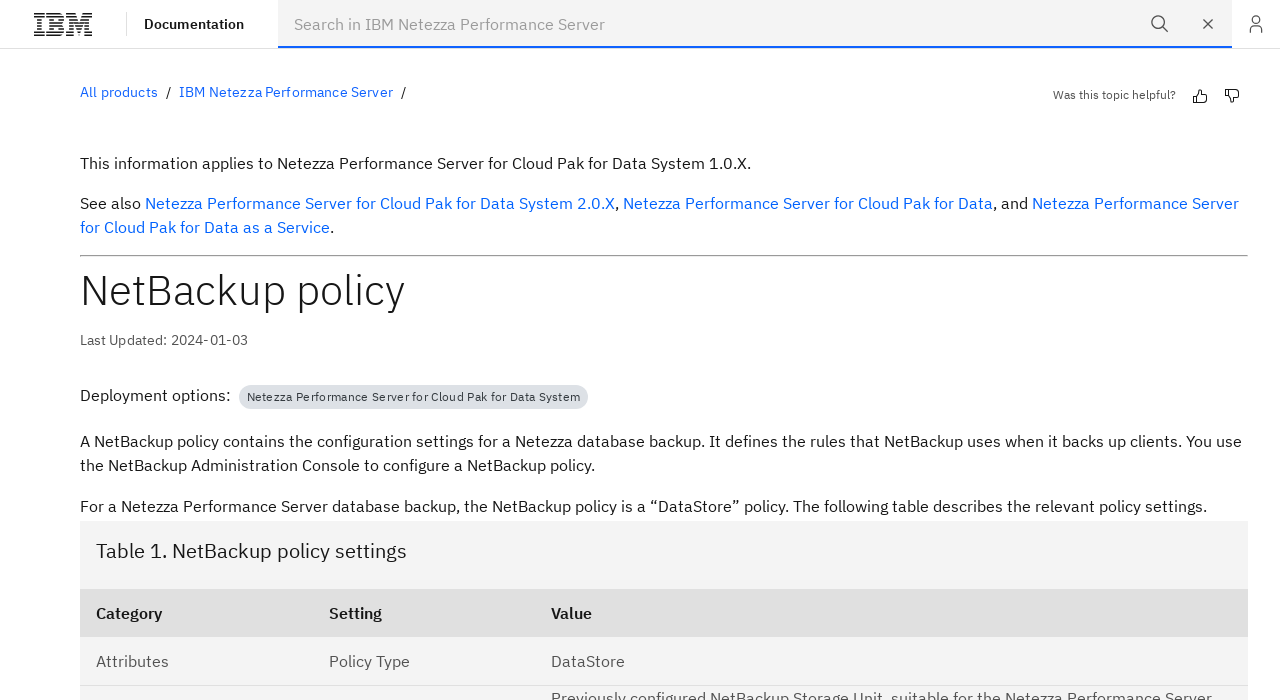Find the bounding box coordinates for the element that must be clicked to complete the instruction: "Rate this topic positively". The coordinates should be four float numbers between 0 and 1, indicated as [left, top, right, bottom].

[0.925, 0.113, 0.95, 0.159]